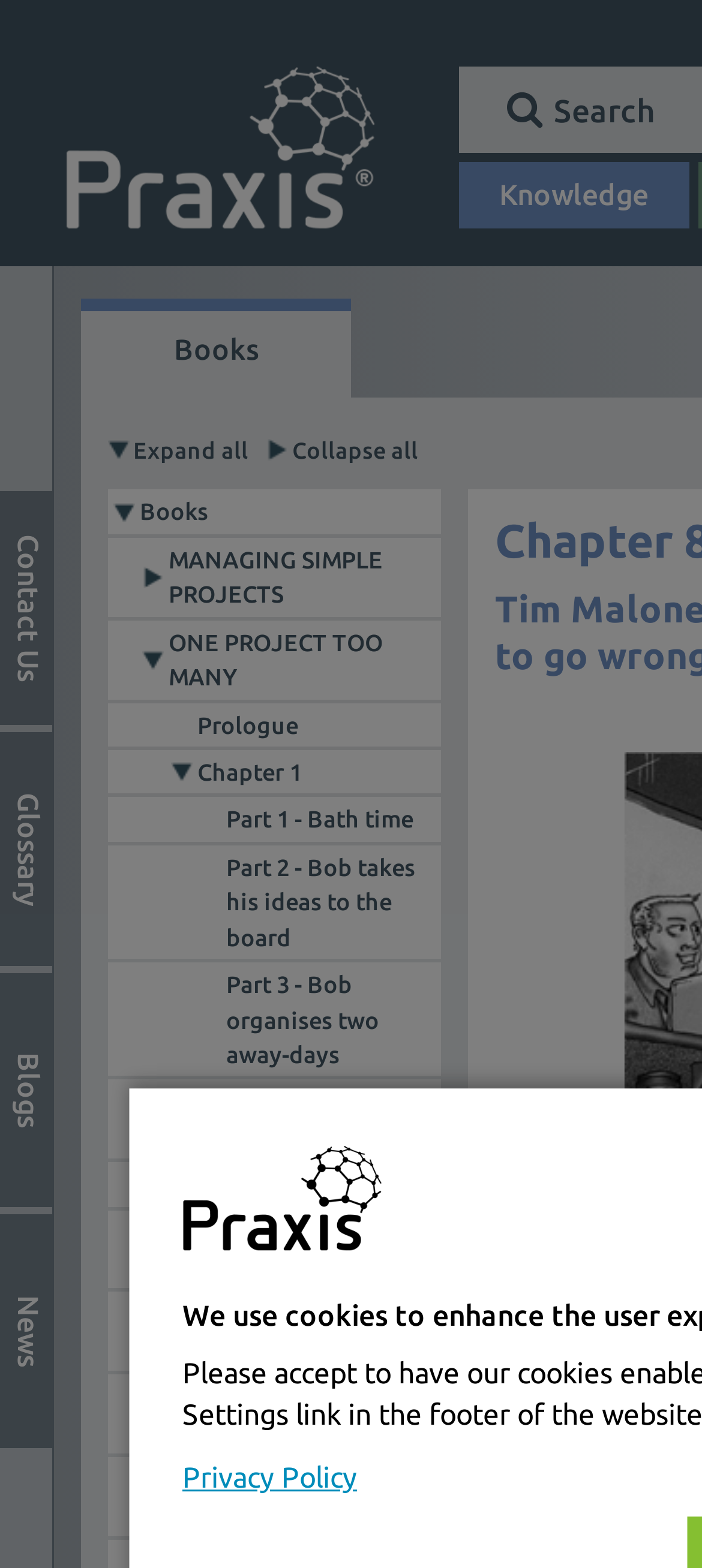Is the 'Books' checkbox checked?
Based on the visual content, answer with a single word or a brief phrase.

Yes